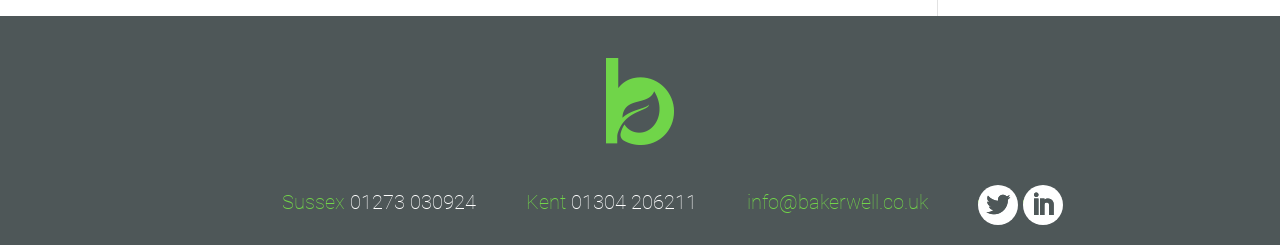How many social media links are there?
Please provide a single word or phrase in response based on the screenshot.

2